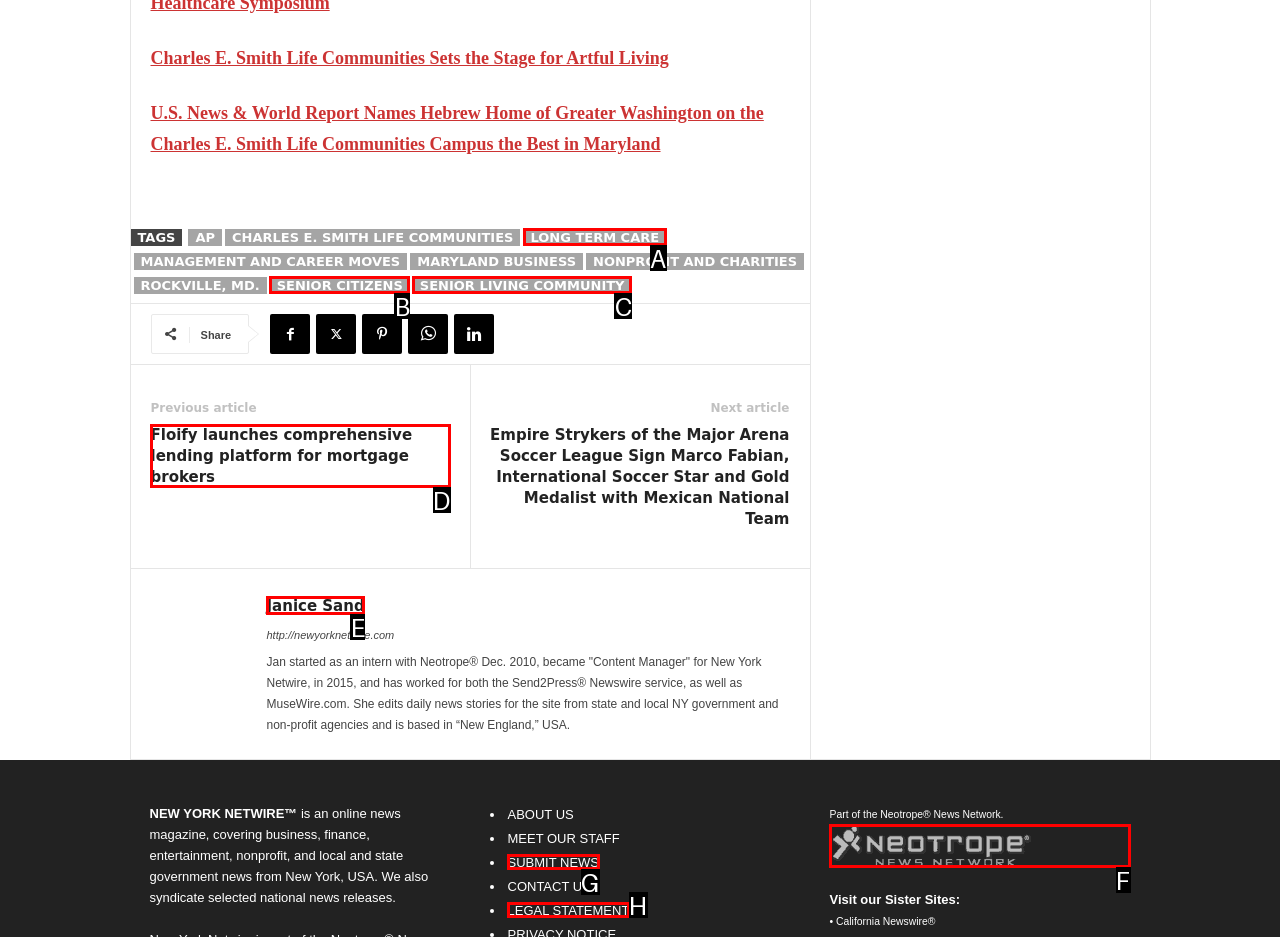What is the letter of the UI element you should click to Click on the 'Neotrope News Network' link? Provide the letter directly.

F